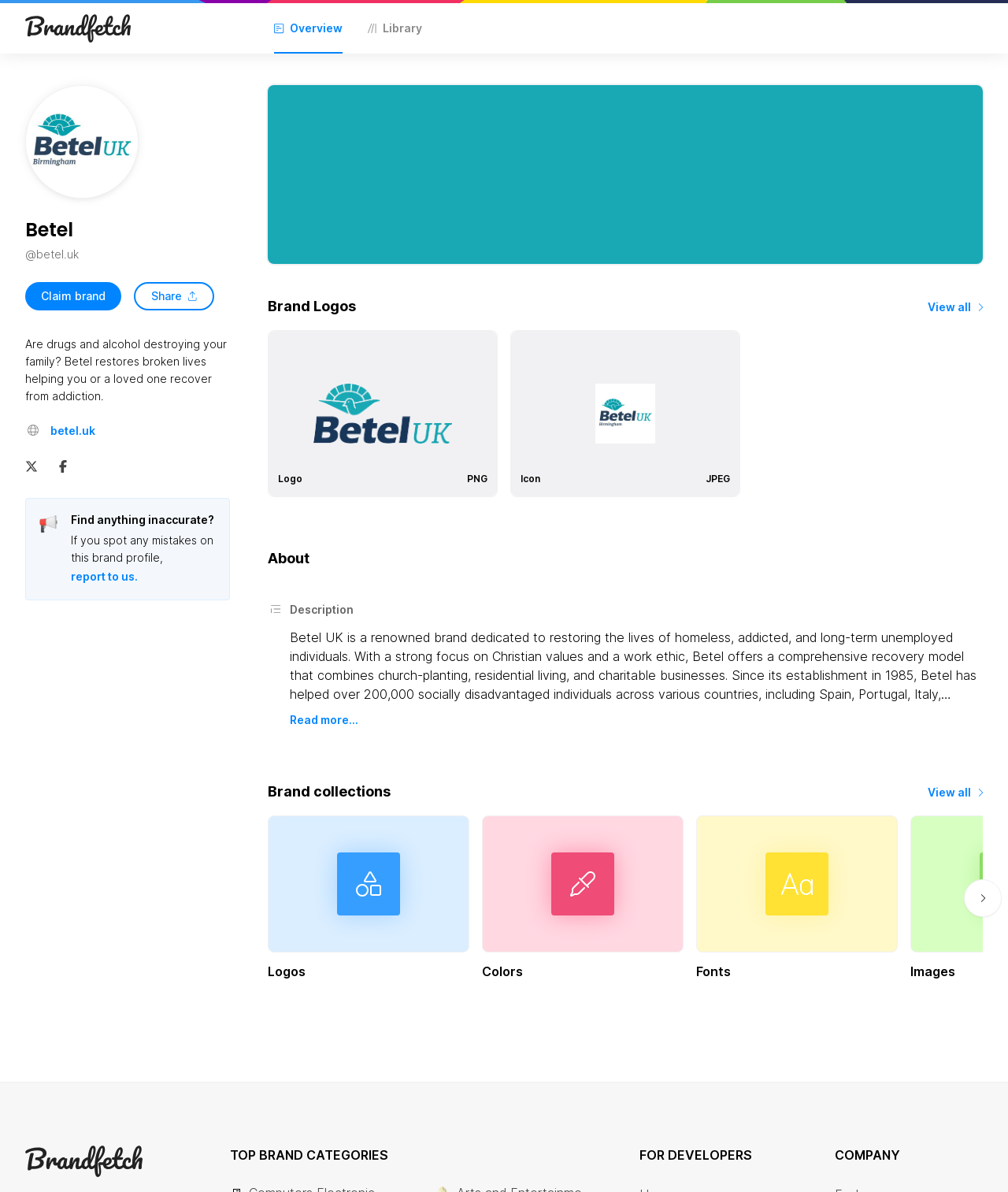Provide a one-word or short-phrase response to the question:
What is the focus of Betel's recovery model?

Christian values